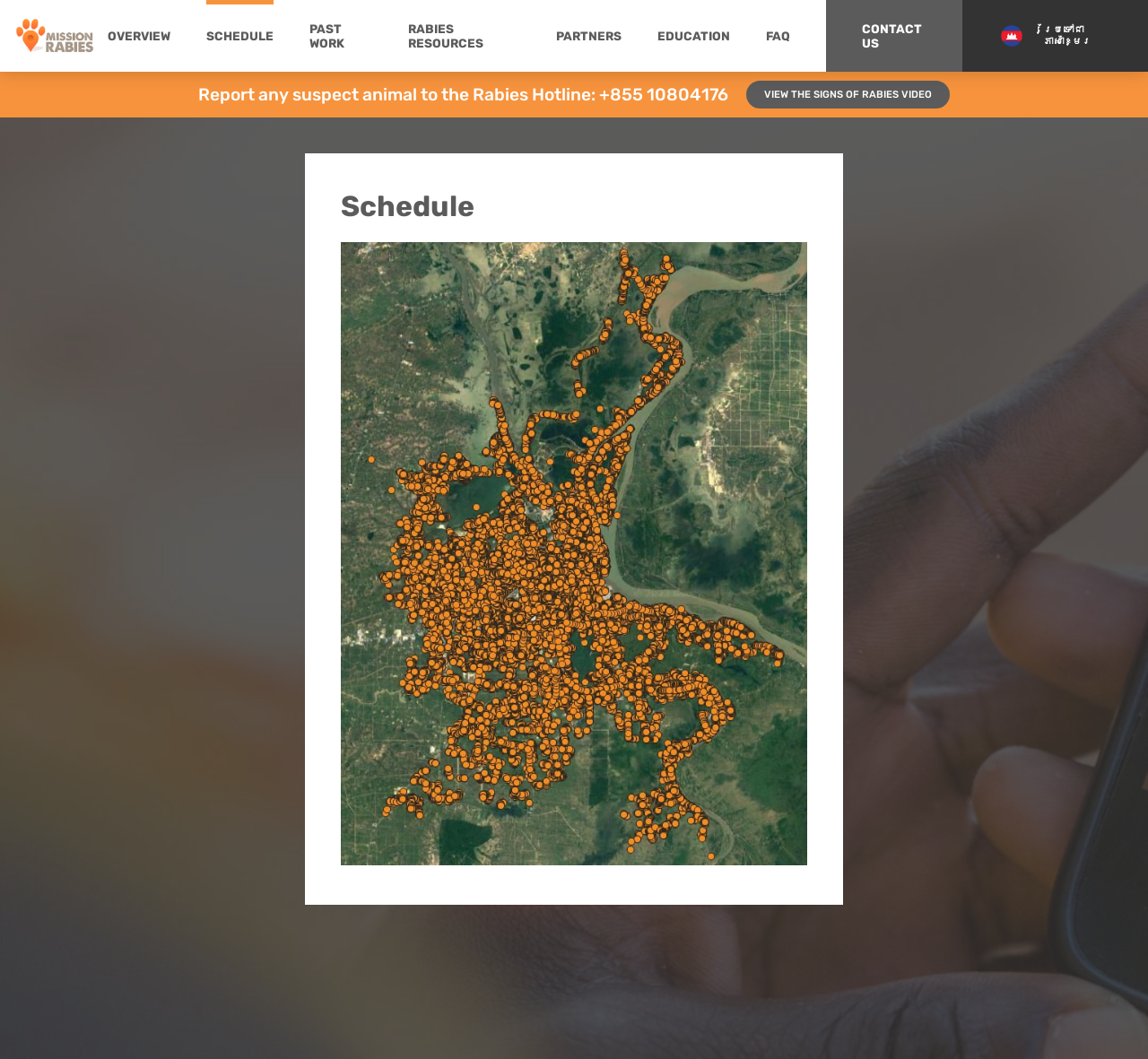What is the purpose of the button with the country flag?
Based on the image, answer the question with as much detail as possible.

The button with the country flag is located at the top right corner of the webpage. It has an image of a country flag and the text 'ប្រែទៅជាភាសាខ្មែរ' which translates to 'Switch to Khmer language'. This suggests that the purpose of the button is to switch the language of the webpage to Khmer.